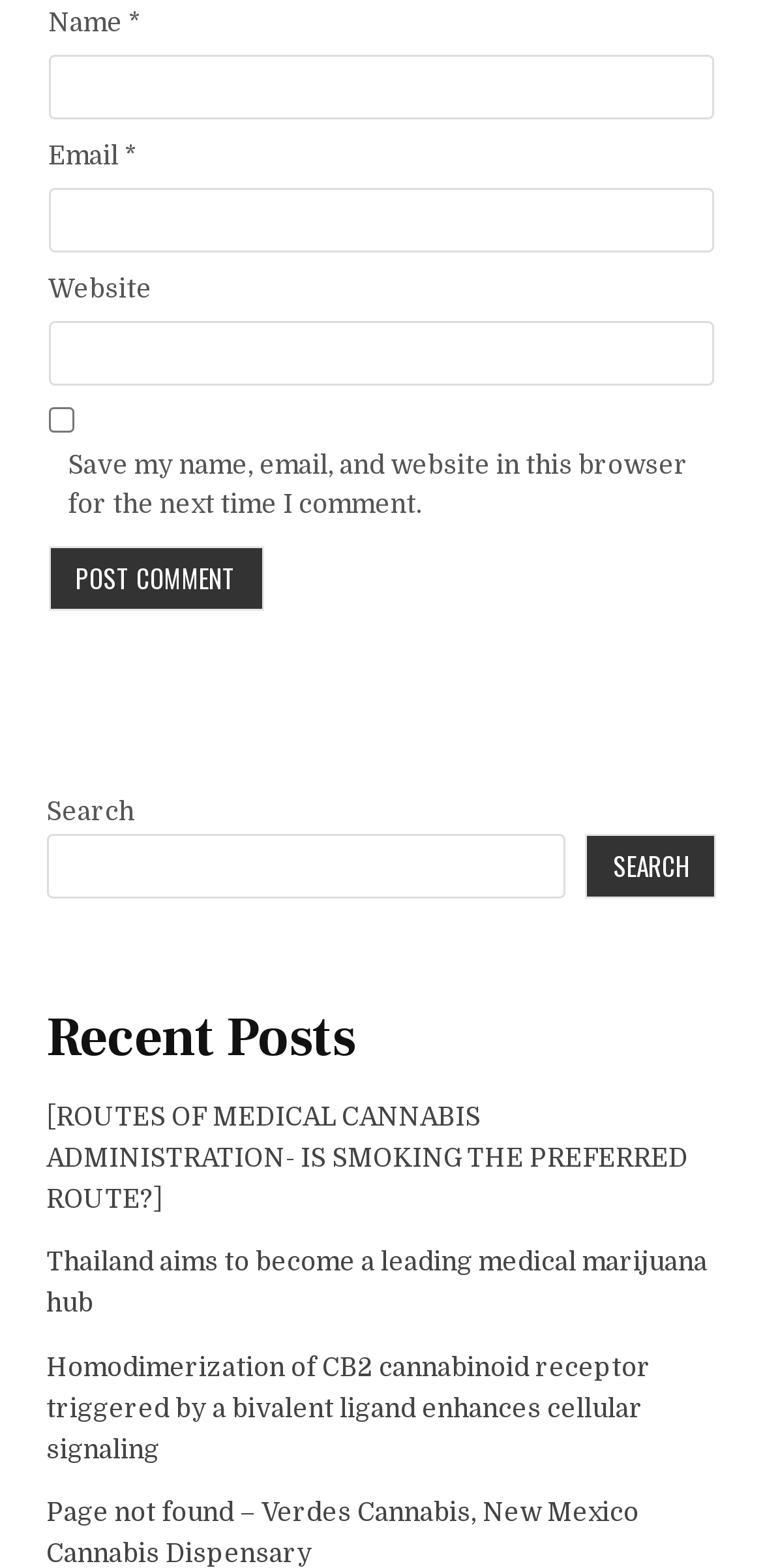Identify the bounding box coordinates for the element you need to click to achieve the following task: "Enter your name". The coordinates must be four float values ranging from 0 to 1, formatted as [left, top, right, bottom].

None